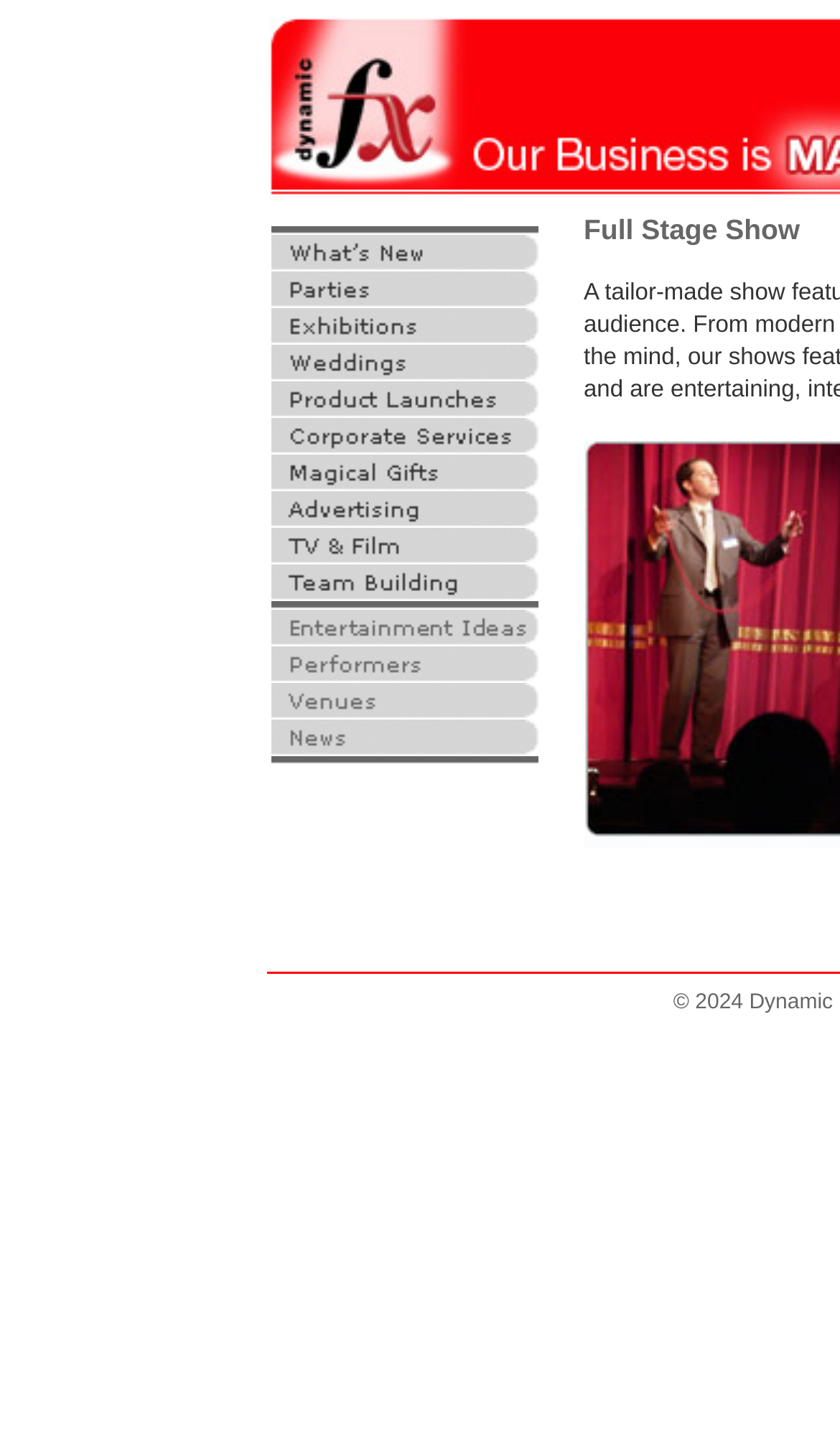Provide your answer in one word or a succinct phrase for the question: 
What is the layout of the webpage?

Table-based